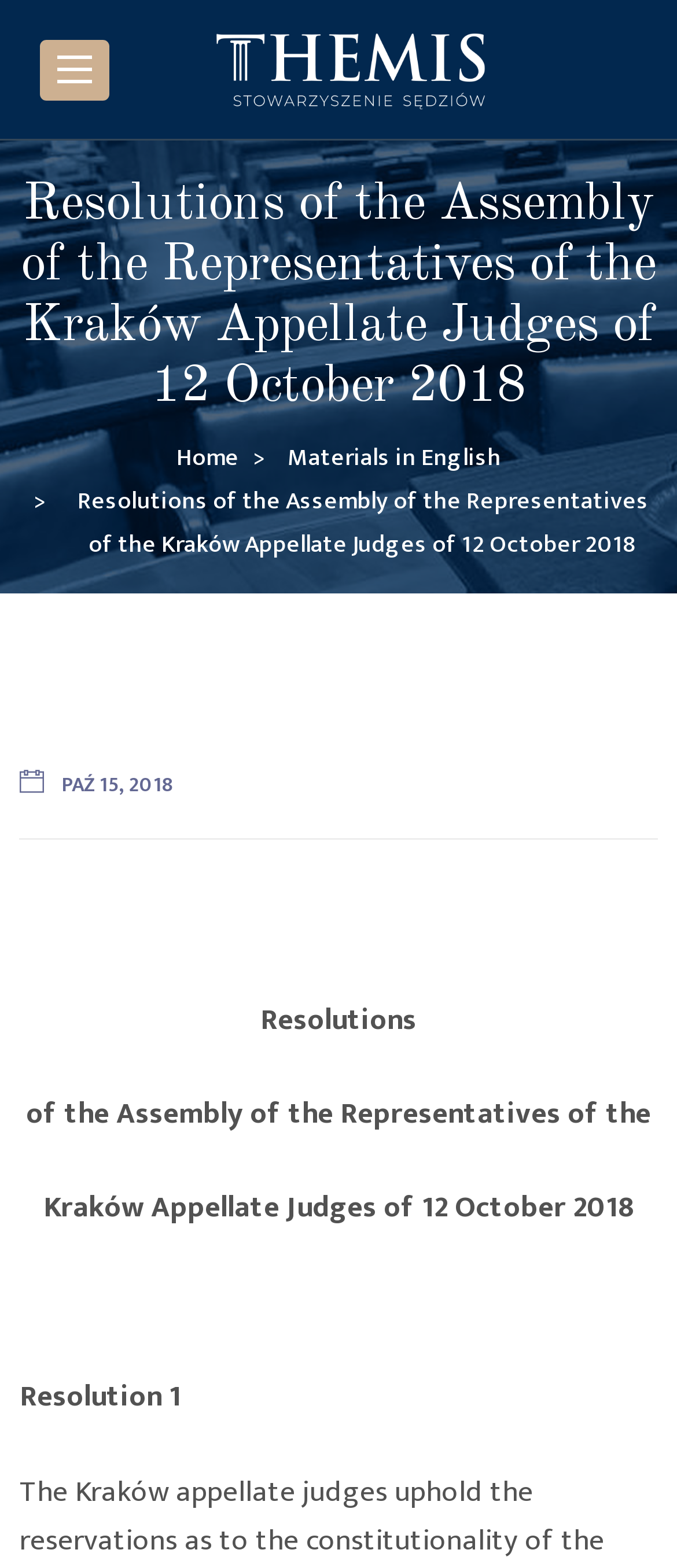Using the provided element description: "Toggle navigation", identify the bounding box coordinates. The coordinates should be four floats between 0 and 1 in the order [left, top, right, bottom].

[0.058, 0.025, 0.16, 0.064]